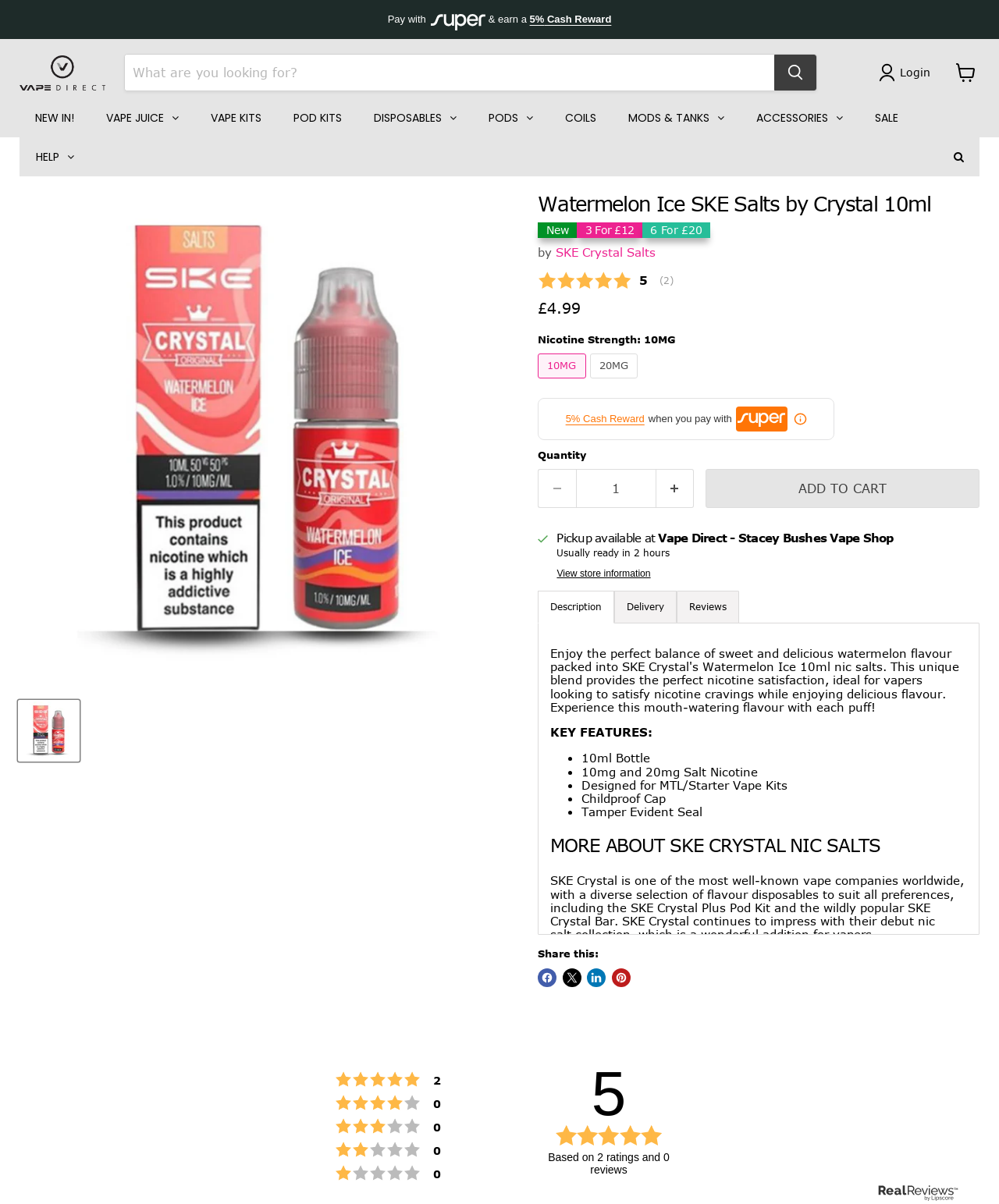Respond with a single word or phrase to the following question:
What is the nicotine strength of the product?

10MG